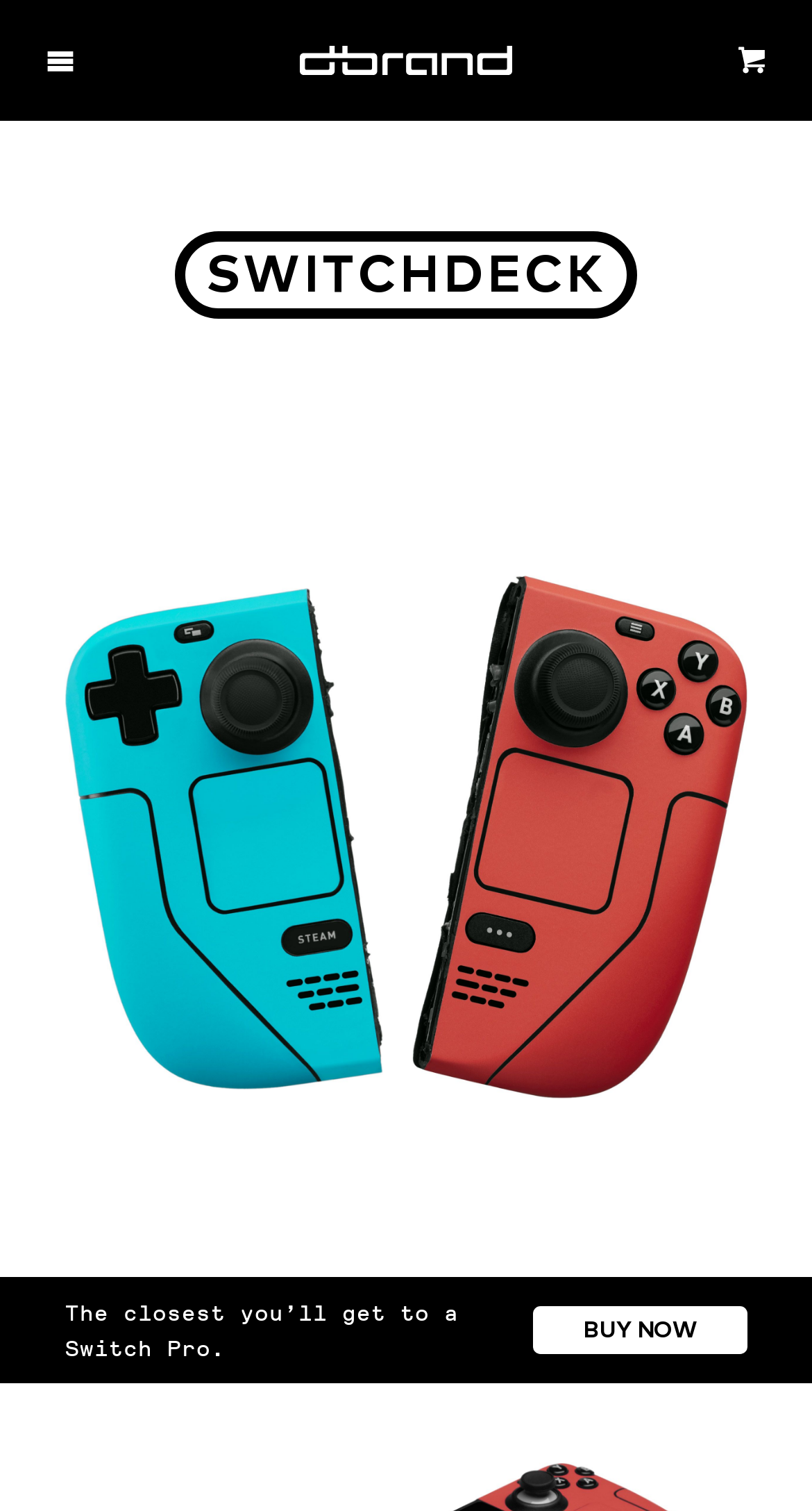Please provide a one-word or phrase answer to the question: 
What is the brand of the SwitchDeck?

dbrand